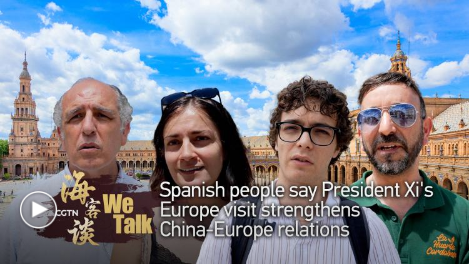Provide a thorough description of what you see in the image.

The image features a group of four individuals standing against a picturesque backdrop that showcases notable European architecture, likely in Spain, given the context. Each person appears engaged and expressive, suggesting a dynamic discussion or interview. Overlaid on the image is the text “Spanish people say President Xi's Europe visit strengthens China-Europe relations,” indicating the theme of the conversation. The logo of CGTN and the title “We Talk” further enhance the visual narrative, framing the discussion within a broader context of political dialogue and international relations. The bright blue sky contrasts with the historical architecture, creating an inviting and vibrant atmosphere.